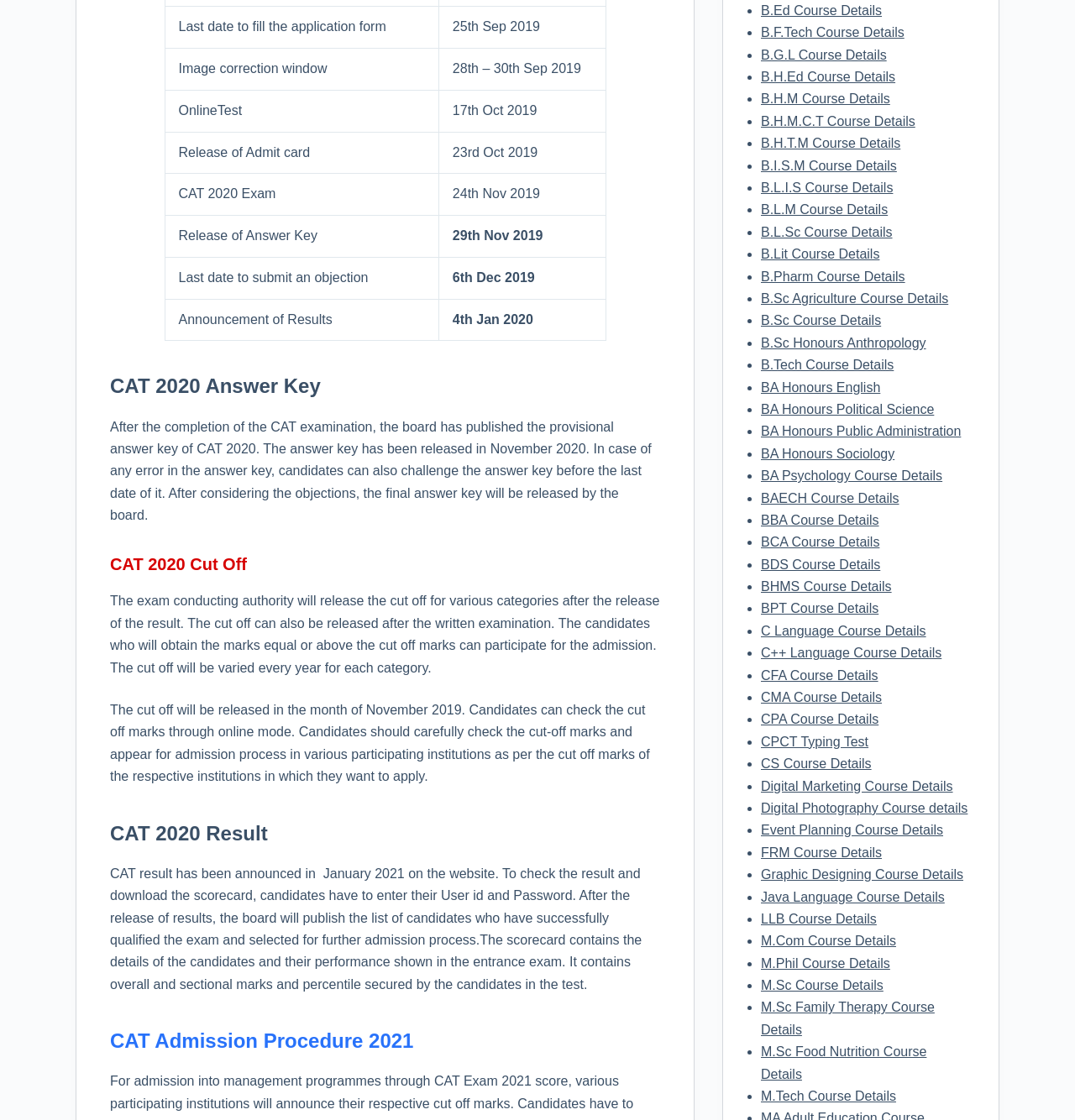How can candidates check their CAT 2020 result?
Offer a detailed and exhaustive answer to the question.

The answer can be found in the paragraph under the 'CAT 2020 Result' heading, which states that candidates can check their result by entering their User id and Password.